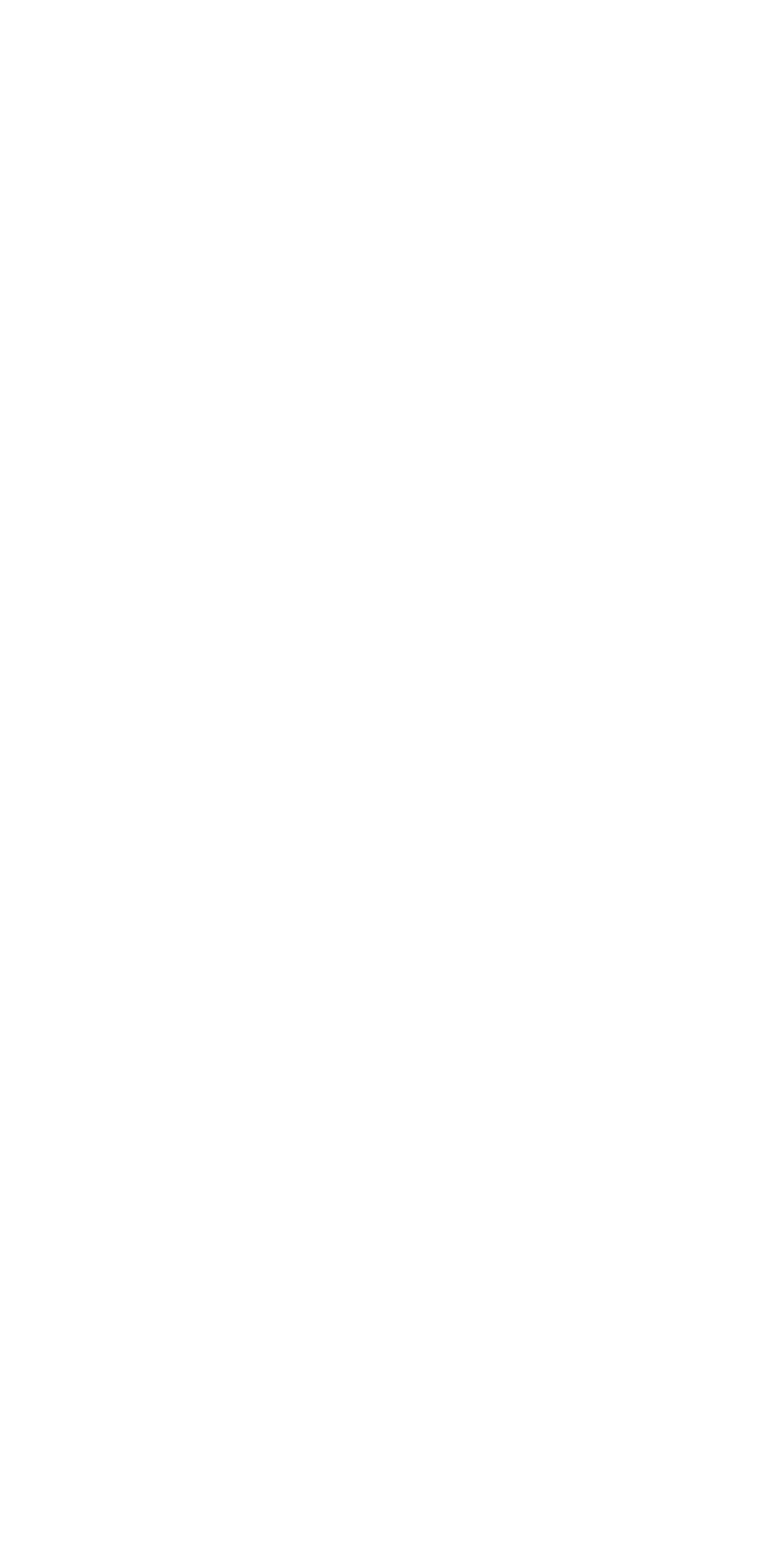Pinpoint the bounding box coordinates of the element that must be clicked to accomplish the following instruction: "Check advising policies". The coordinates should be in the format of four float numbers between 0 and 1, i.e., [left, top, right, bottom].

[0.326, 0.924, 0.644, 0.952]